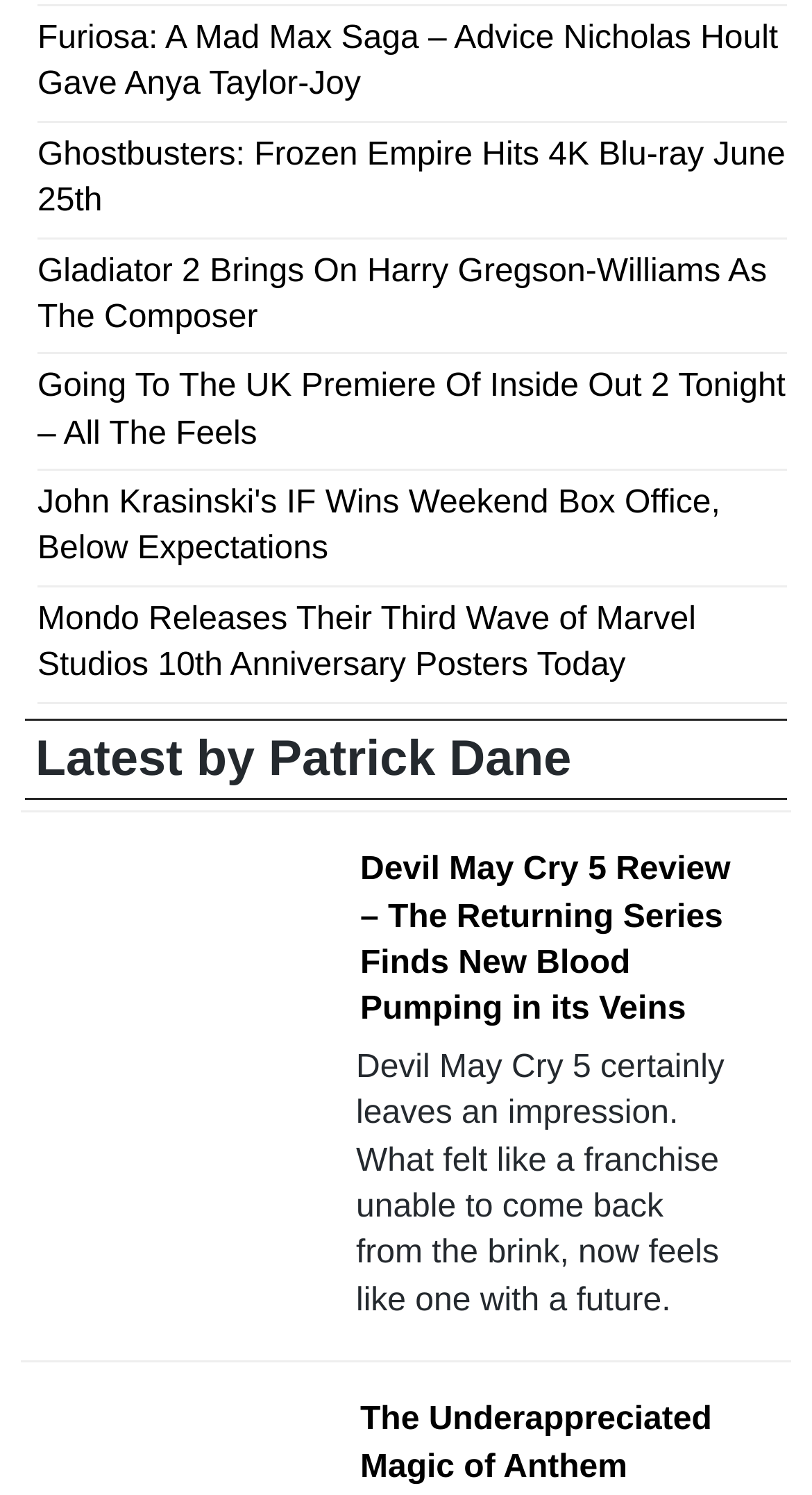Determine the bounding box coordinates of the target area to click to execute the following instruction: "Check the latest news by Patrick Dane."

[0.044, 0.489, 0.704, 0.526]